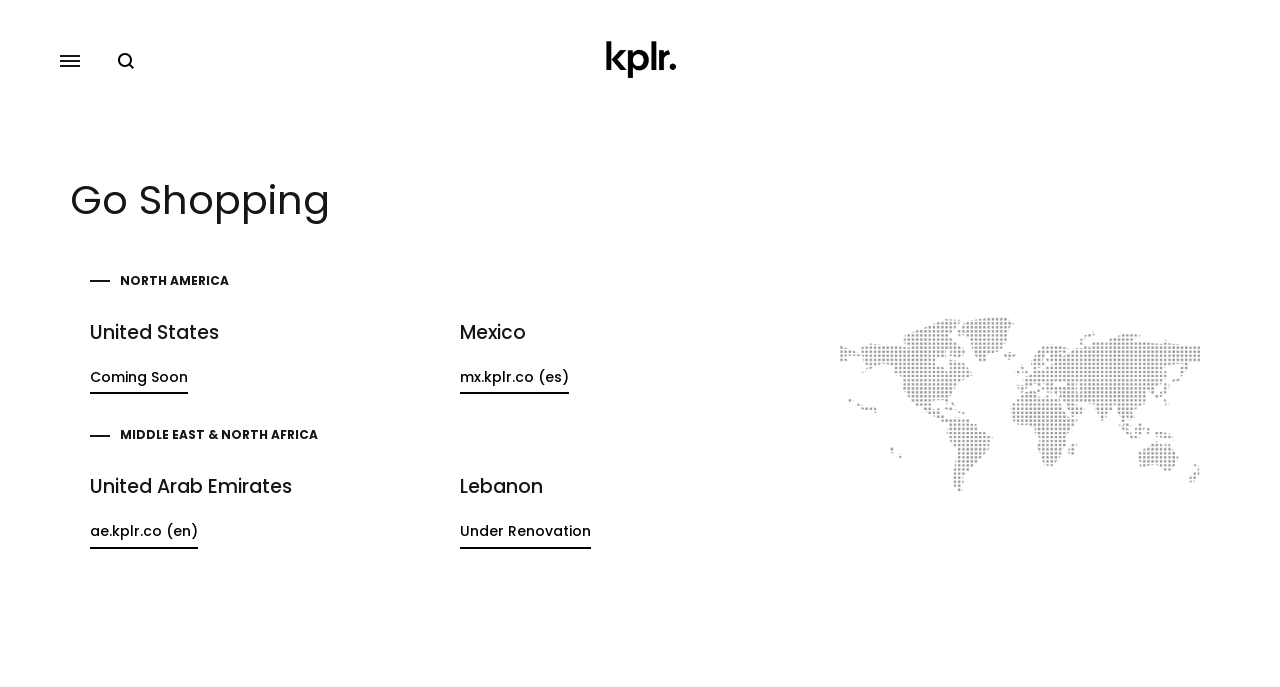Respond concisely with one word or phrase to the following query:
What is the status of the Lebanon website?

Under Renovation